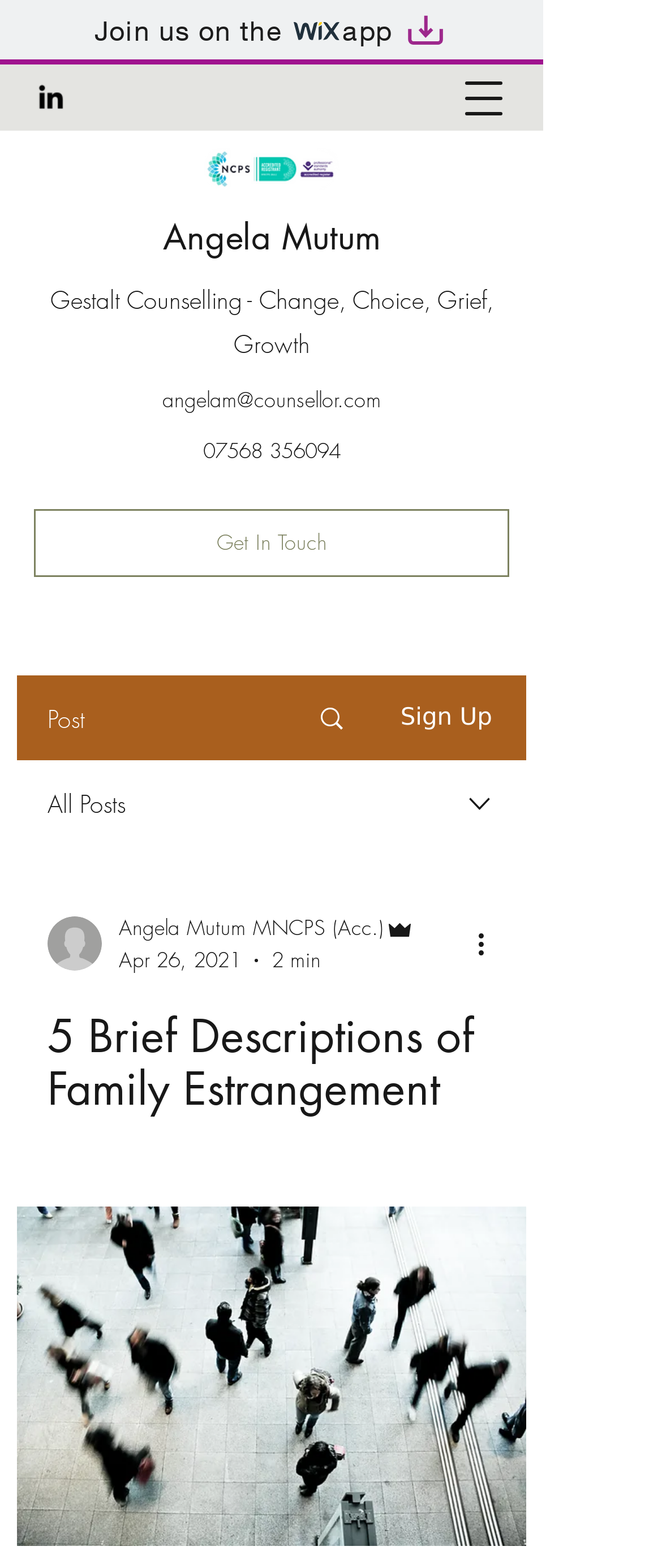Answer the question using only a single word or phrase: 
What is the social media platform linked in the Social Bar?

LinkedIn